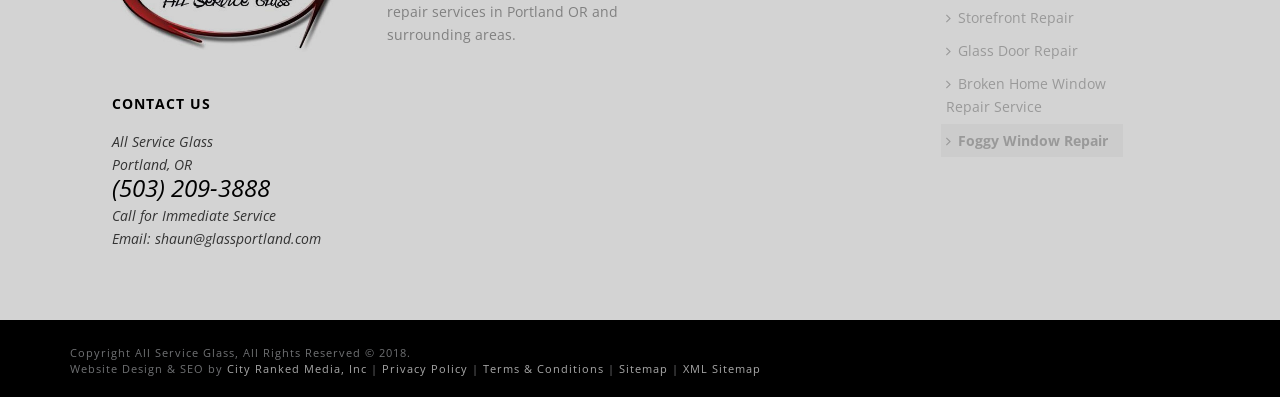Carefully examine the image and provide an in-depth answer to the question: What is the phone number for immediate service?

The phone number for immediate service can be found in the 'CONTACT US' section, which is located in the top-left part of the webpage. It is listed as '(503) 209-3888'.